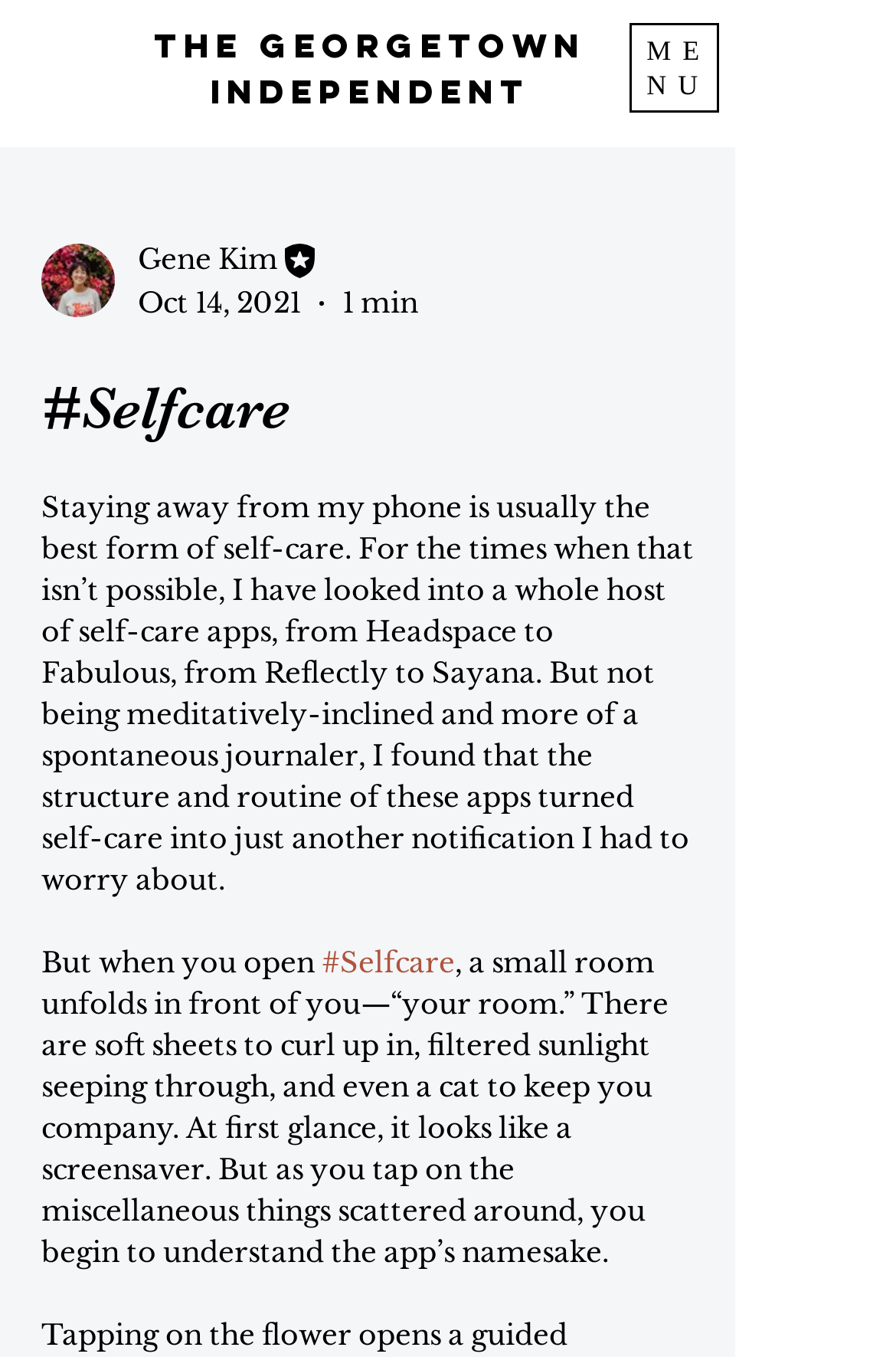Using the given element description, provide the bounding box coordinates (top-left x, top-left y, bottom-right x, bottom-right y) for the corresponding UI element in the screenshot: #Selfcare

[0.359, 0.697, 0.508, 0.722]